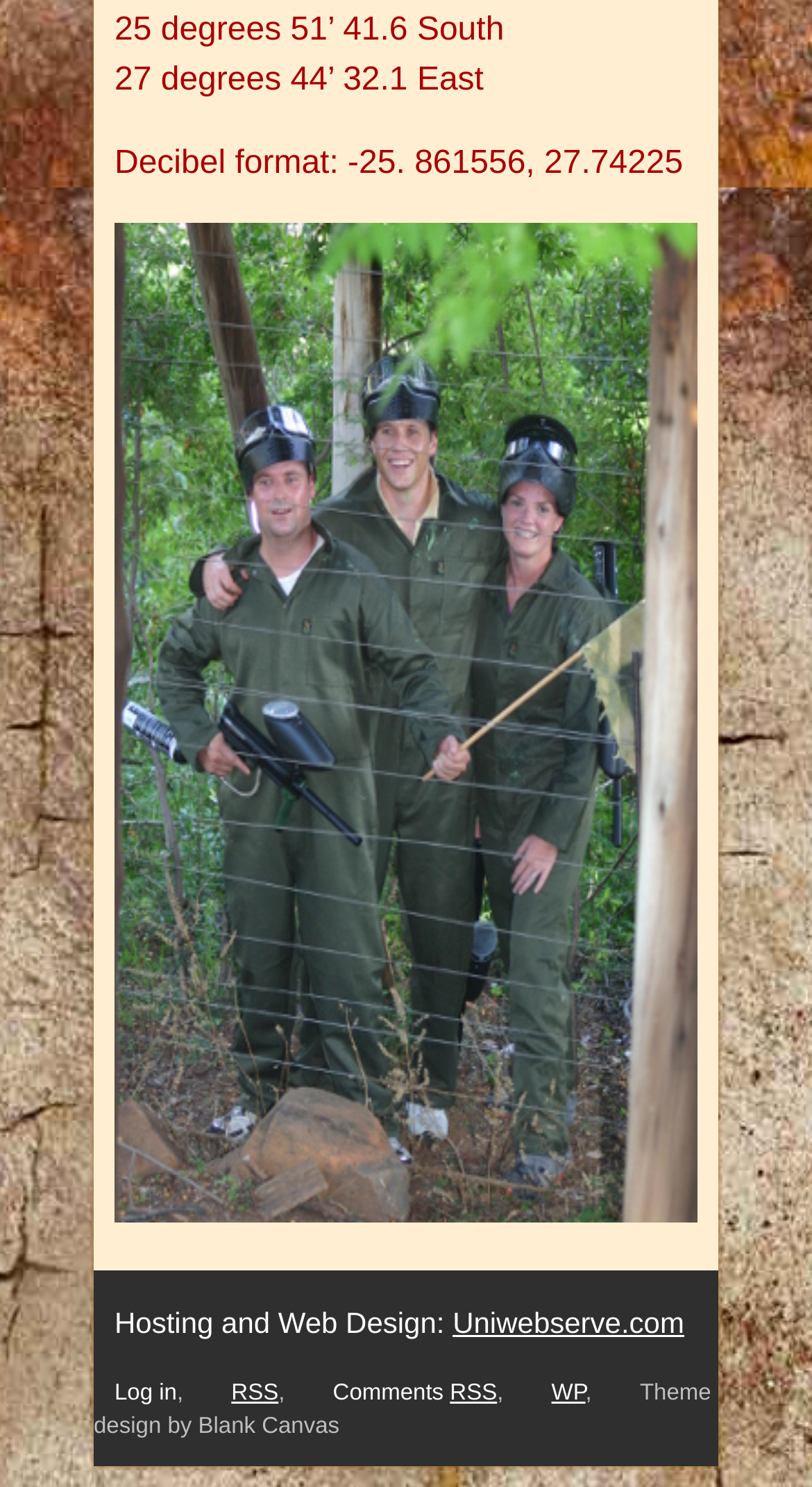How many links are there at the bottom of the webpage?
Analyze the screenshot and provide a detailed answer to the question.

I counted the number of link elements at the bottom of the webpage, which are 'Log in', 'RSS', 'Comments RSS', and 'WP'. There are 5 links in total.